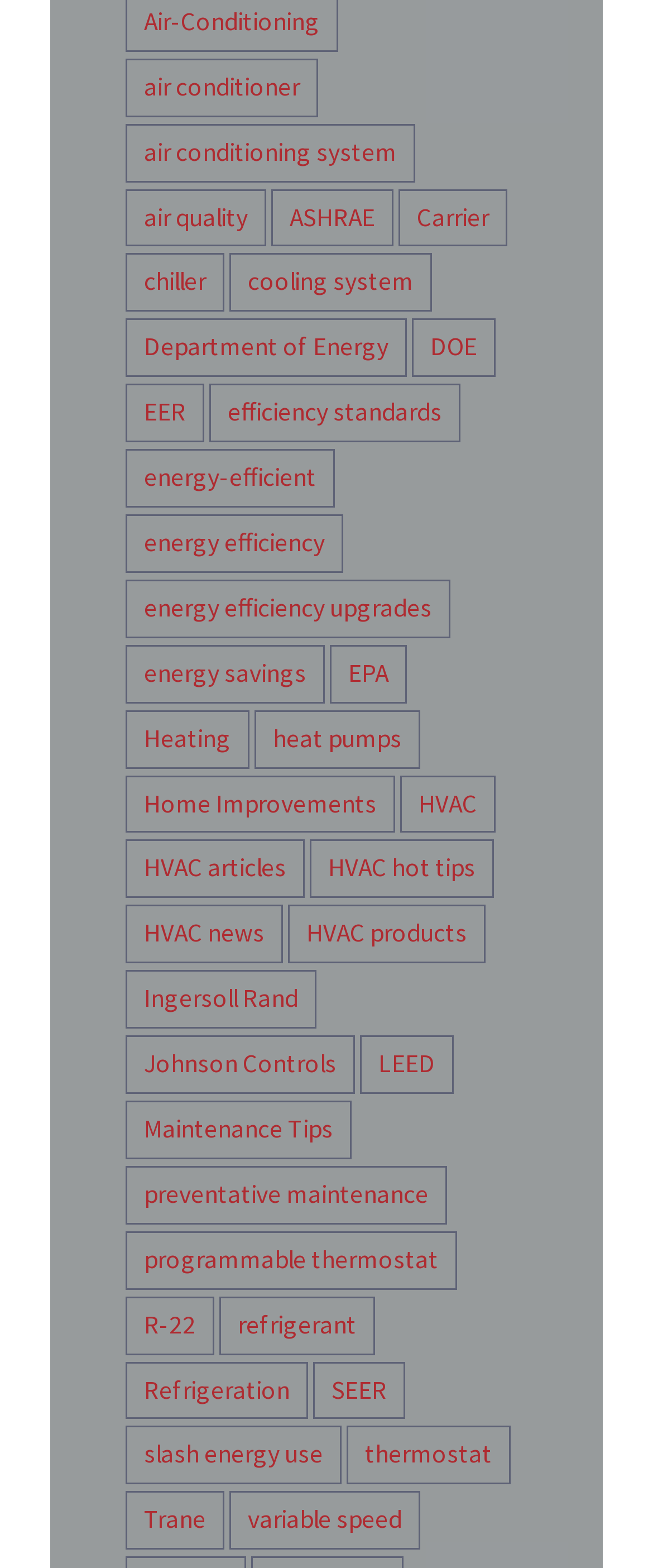Locate the bounding box coordinates of the area that needs to be clicked to fulfill the following instruction: "read about HVAC news". The coordinates should be in the format of four float numbers between 0 and 1, namely [left, top, right, bottom].

[0.192, 0.577, 0.433, 0.615]